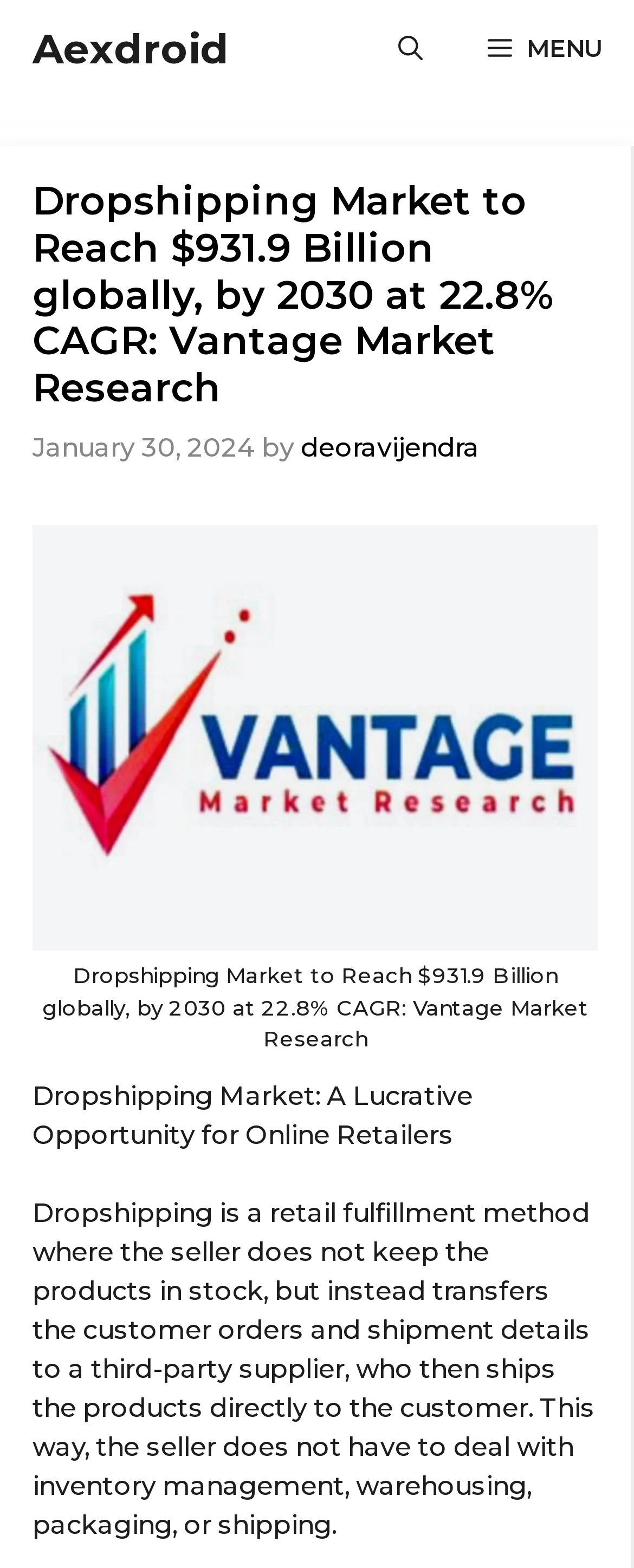What is the current market size of the dropshipping market?
Using the image, respond with a single word or phrase.

Not mentioned